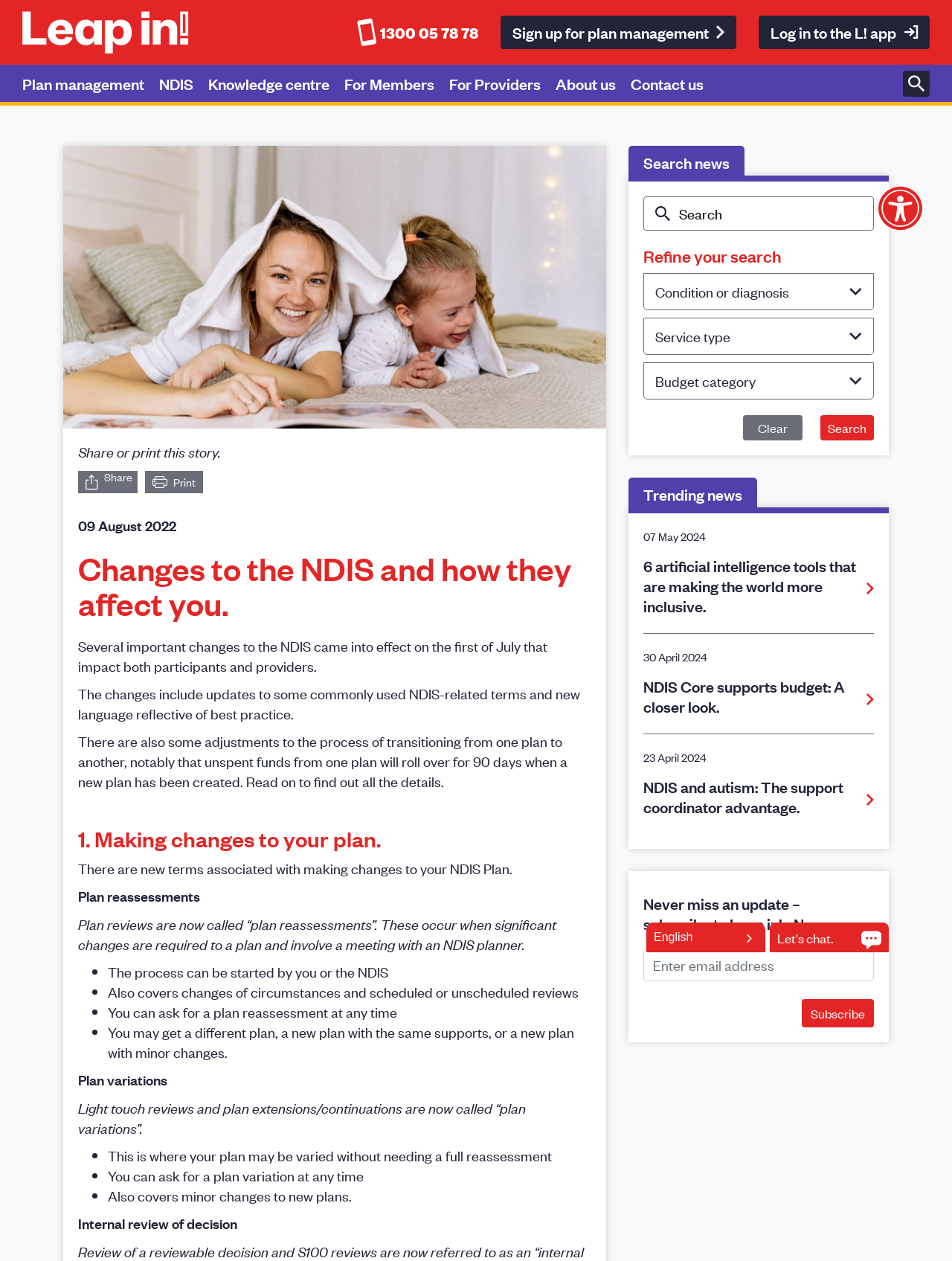Bounding box coordinates are specified in the format (top-left x, top-left y, bottom-right x, bottom-right y). All values are floating point numbers bounded between 0 and 1. Please provide the bounding box coordinate of the region this sentence describes: aria-label="Search" name="s" placeholder="Search"

[0.704, 0.156, 0.917, 0.182]